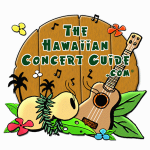What instrument is symbolized in the logo?
From the screenshot, provide a brief answer in one word or phrase.

Ukulele